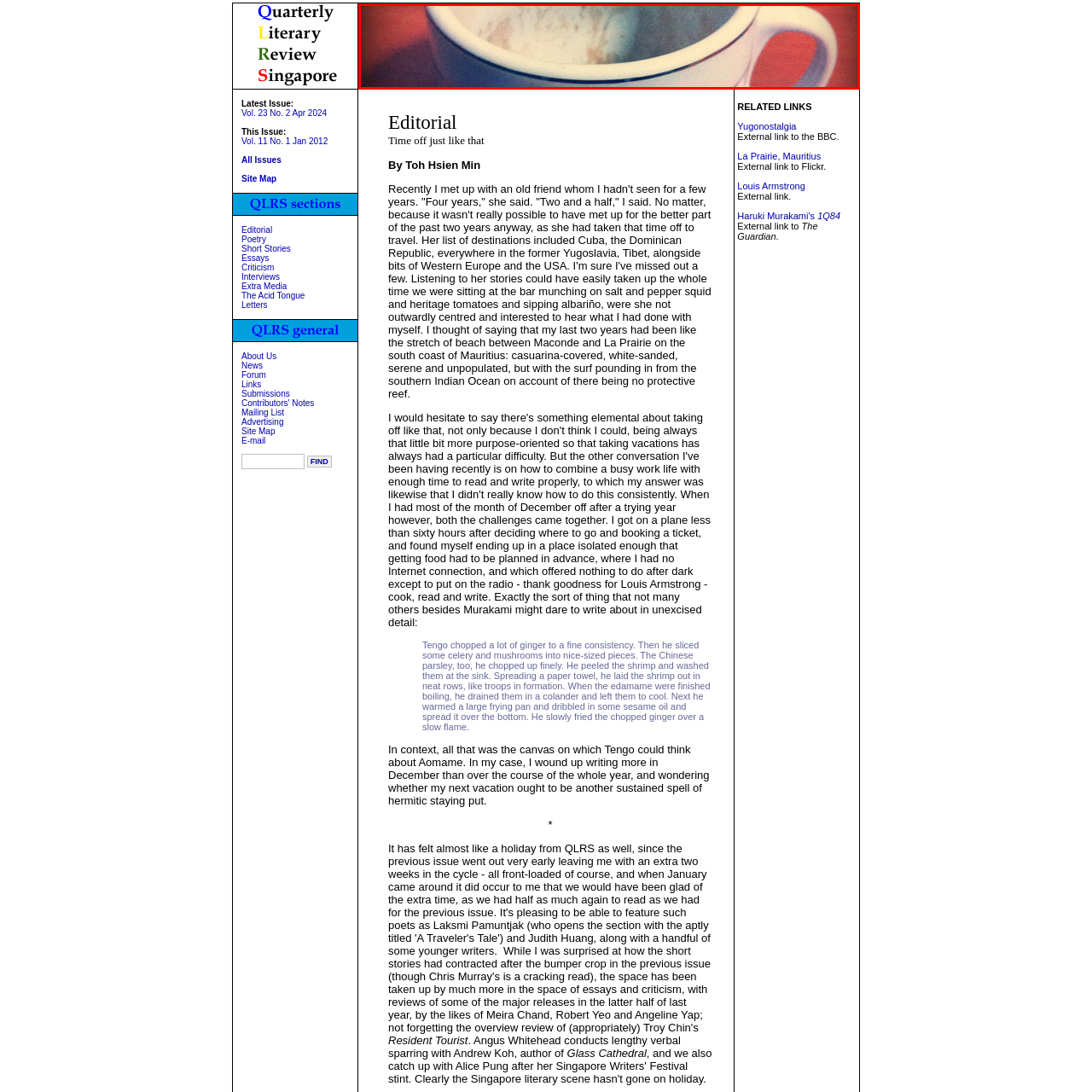Craft a detailed explanation of the image surrounded by the red outline.

The image features a close-up of a white coffee cup, emphasizing its interior. The cup has a classic design, with a simple yet elegant curve leading to its handle. Inside, traces of coffee residue are visible, suggesting that the cup has recently been used, perhaps after a warm beverage was enjoyed. The background appears softly blurred, likely in shades of red, which contrasts against the cup's pristine whiteness, creating a warm, inviting atmosphere. This imagery conveys a sense of comfort and familiarity, evoking the simple pleasures of savoring a hot drink. The caption is part of an illustration for the "Quarterly Literary Review Singapore," specifically accompanying the issue highlighted as Vol. 11 No. 1 from January 2012.